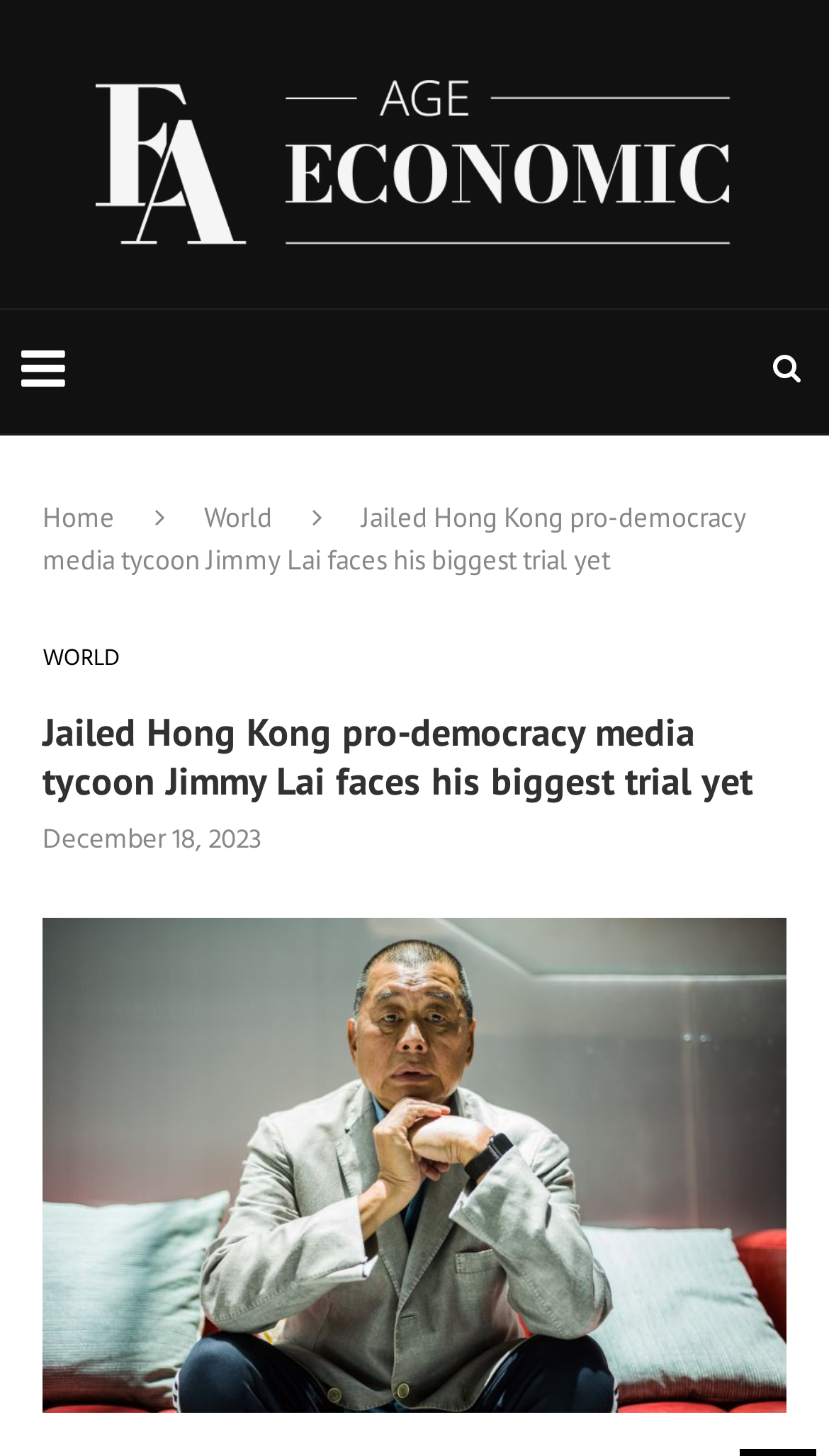Give an extensive and precise description of the webpage.

The webpage is about a news article titled "Jailed Hong Kong pro-democracy media tycoon Jimmy Lai faces his biggest trial yet" from the Economic Age publication. At the top, there is a heading with the publication's name, "Economic Age", accompanied by a link and an image with the same name. 

Below the publication's heading, there is a layout table with a link containing a font awesome icon, represented by "\uf002". 

On the left side, there are three links: "Home", "World", and "WORLD", which seem to be navigation links. The main article's title, "Jailed Hong Kong pro-democracy media tycoon Jimmy Lai faces his biggest trial yet", is displayed prominently, with a heading and a static text element. 

Underneath the article title, there is a time element showing the date "December 18, 2023". Below the time element, there is a link to the article itself, accompanied by a large image related to the article.